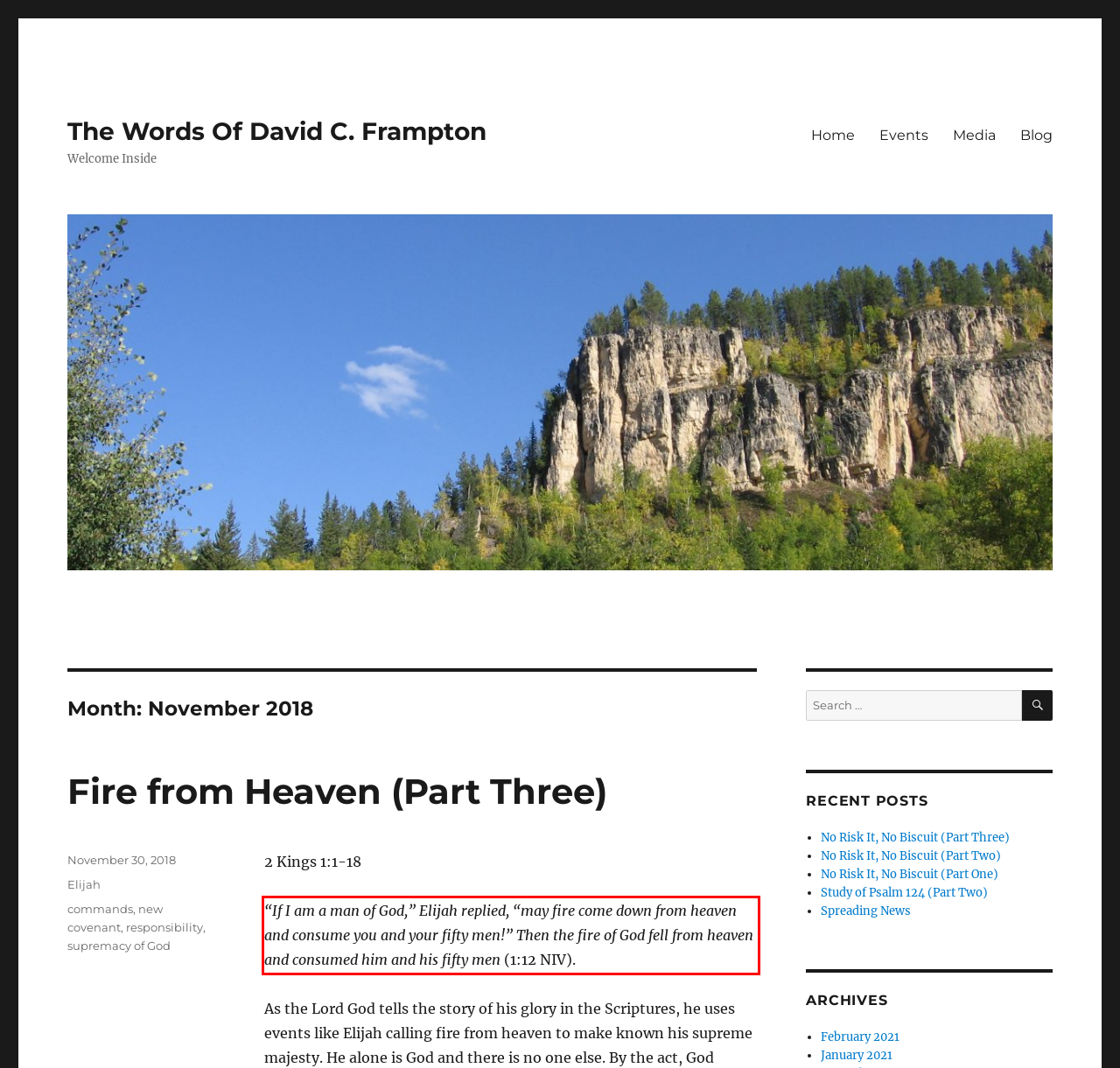Analyze the red bounding box in the provided webpage screenshot and generate the text content contained within.

“If I am a man of God,” Elijah replied, “may fire come down from heaven and consume you and your fifty men!” Then the fire of God fell from heaven and consumed him and his fifty men (1:12 NIV).